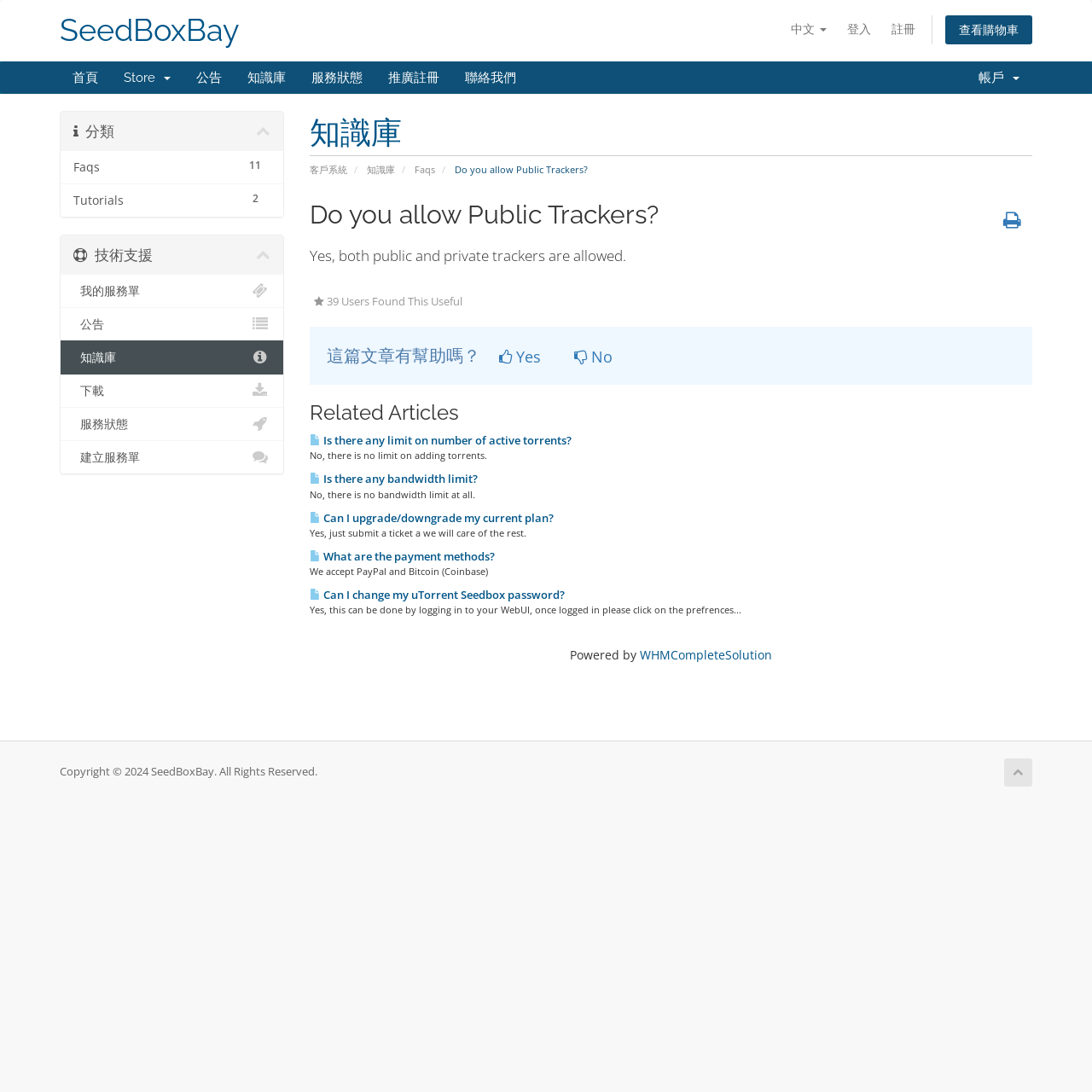What is the category of the current article?
Using the information from the image, give a concise answer in one word or a short phrase.

知識庫